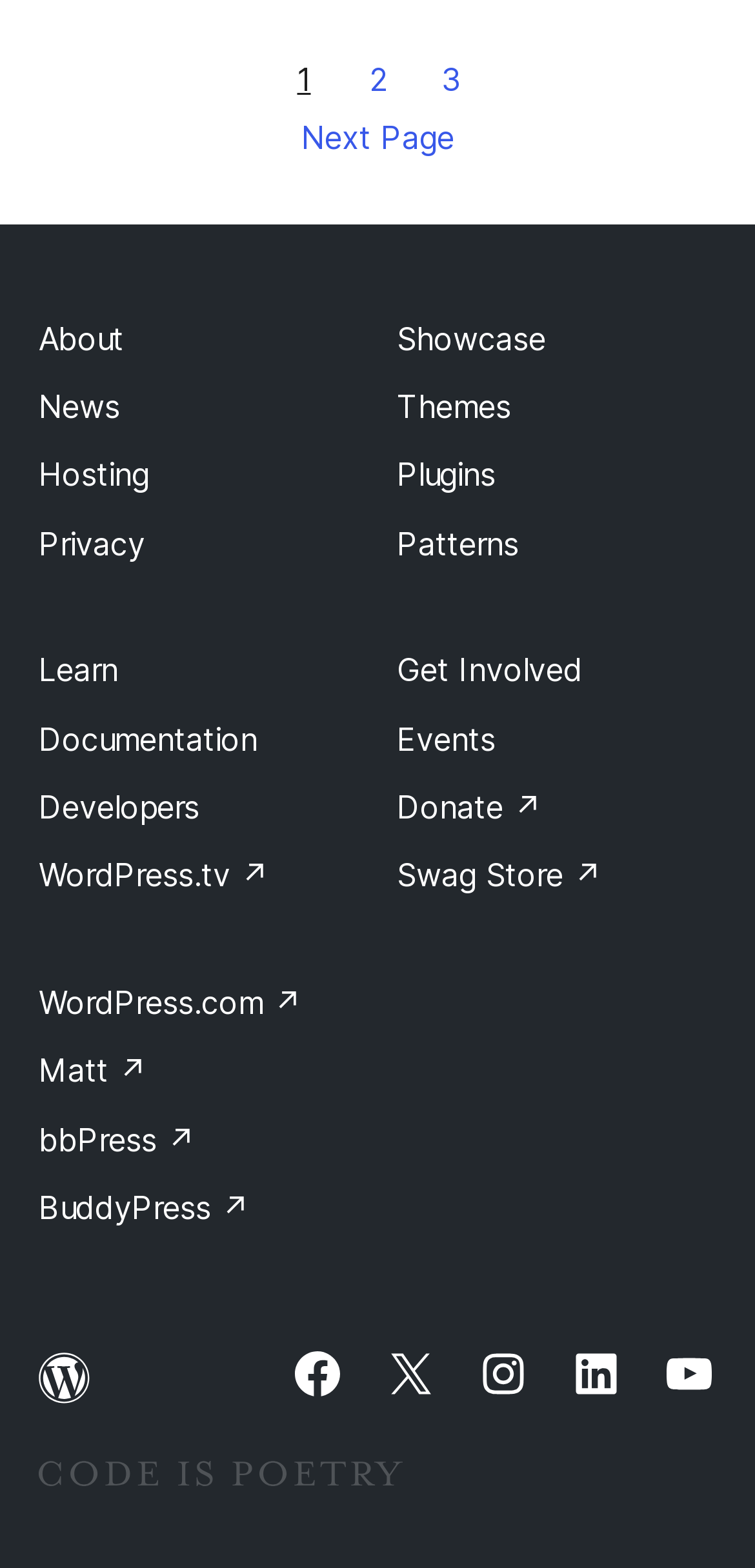Specify the bounding box coordinates of the element's area that should be clicked to execute the given instruction: "Visit the WordPress.org website". The coordinates should be four float numbers between 0 and 1, i.e., [left, top, right, bottom].

[0.051, 0.863, 0.121, 0.899]